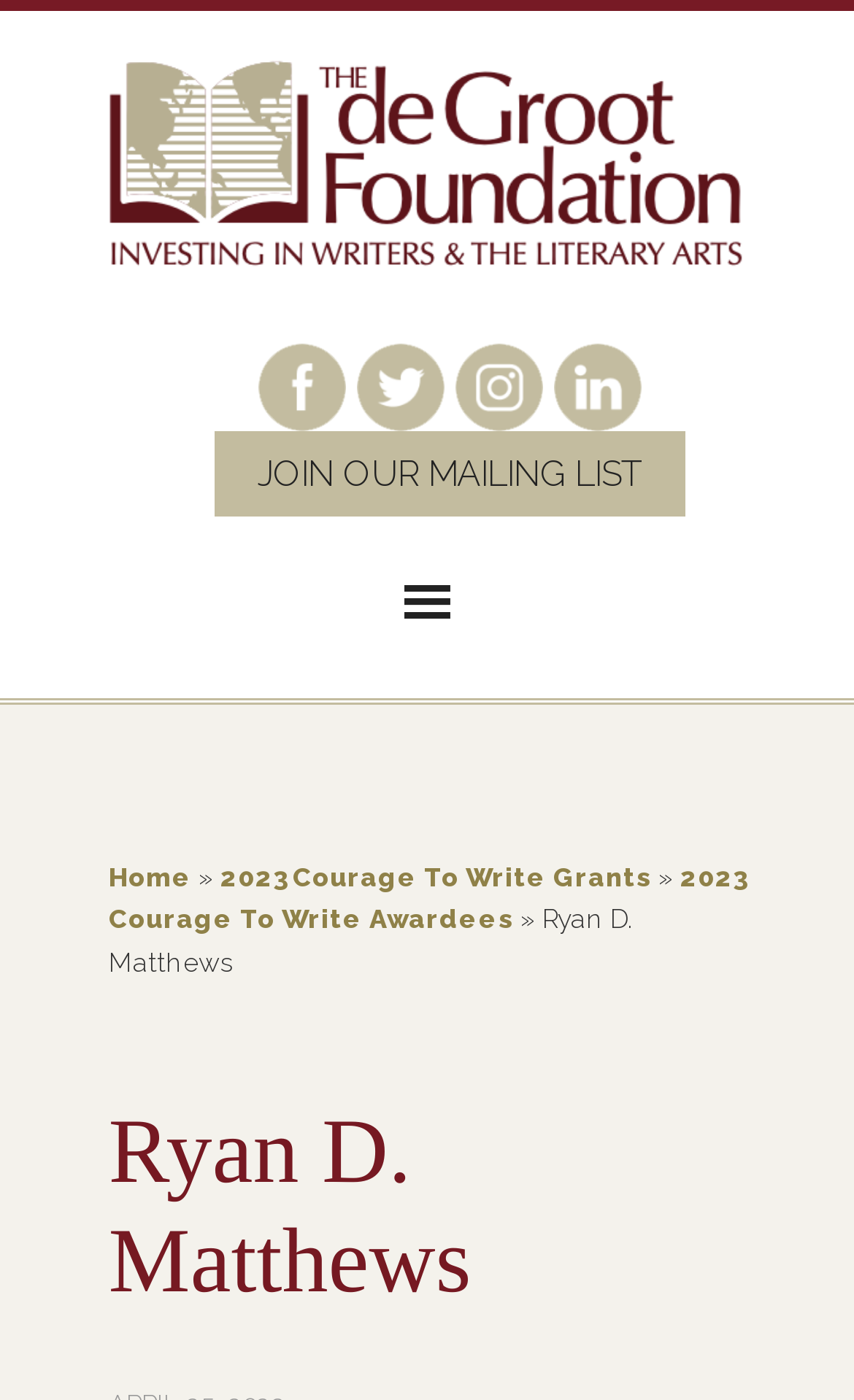Can you provide the bounding box coordinates for the element that should be clicked to implement the instruction: "Go to Home page"?

[0.127, 0.615, 0.224, 0.637]